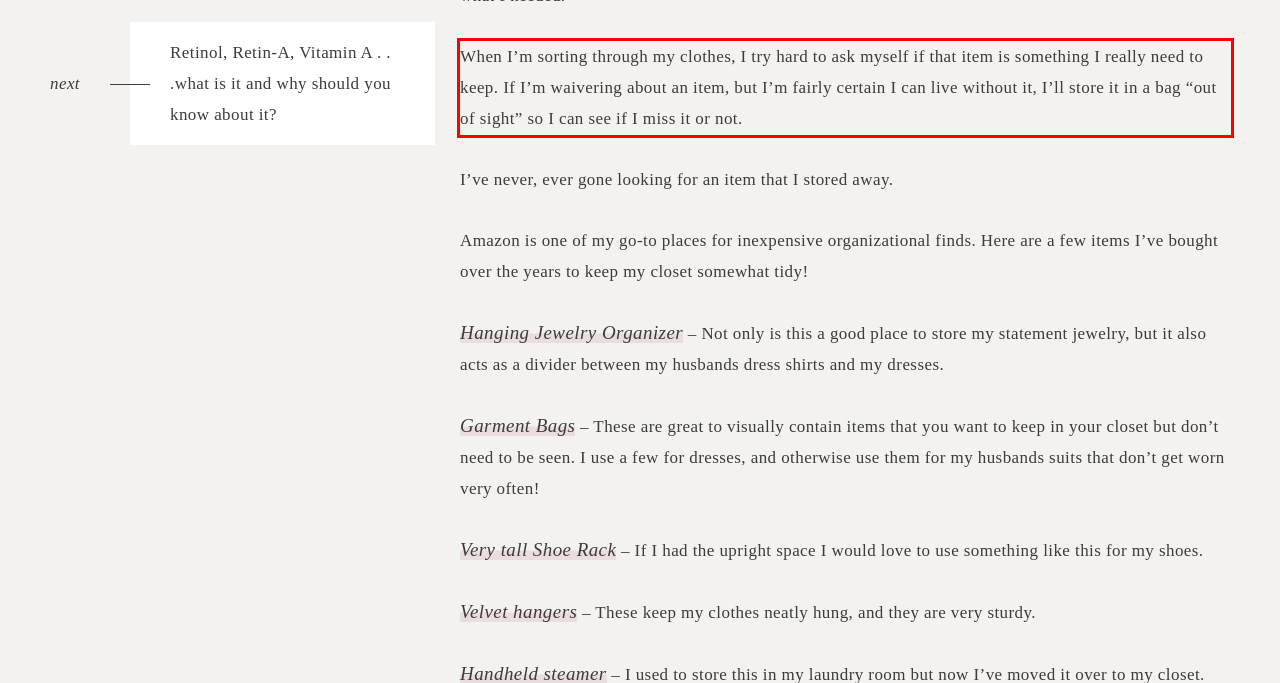Look at the webpage screenshot and recognize the text inside the red bounding box.

When I’m sorting through my clothes, I try hard to ask myself if that item is something I really need to keep. If I’m waivering about an item, but I’m fairly certain I can live without it, I’ll store it in a bag “out of sight” so I can see if I miss it or not.